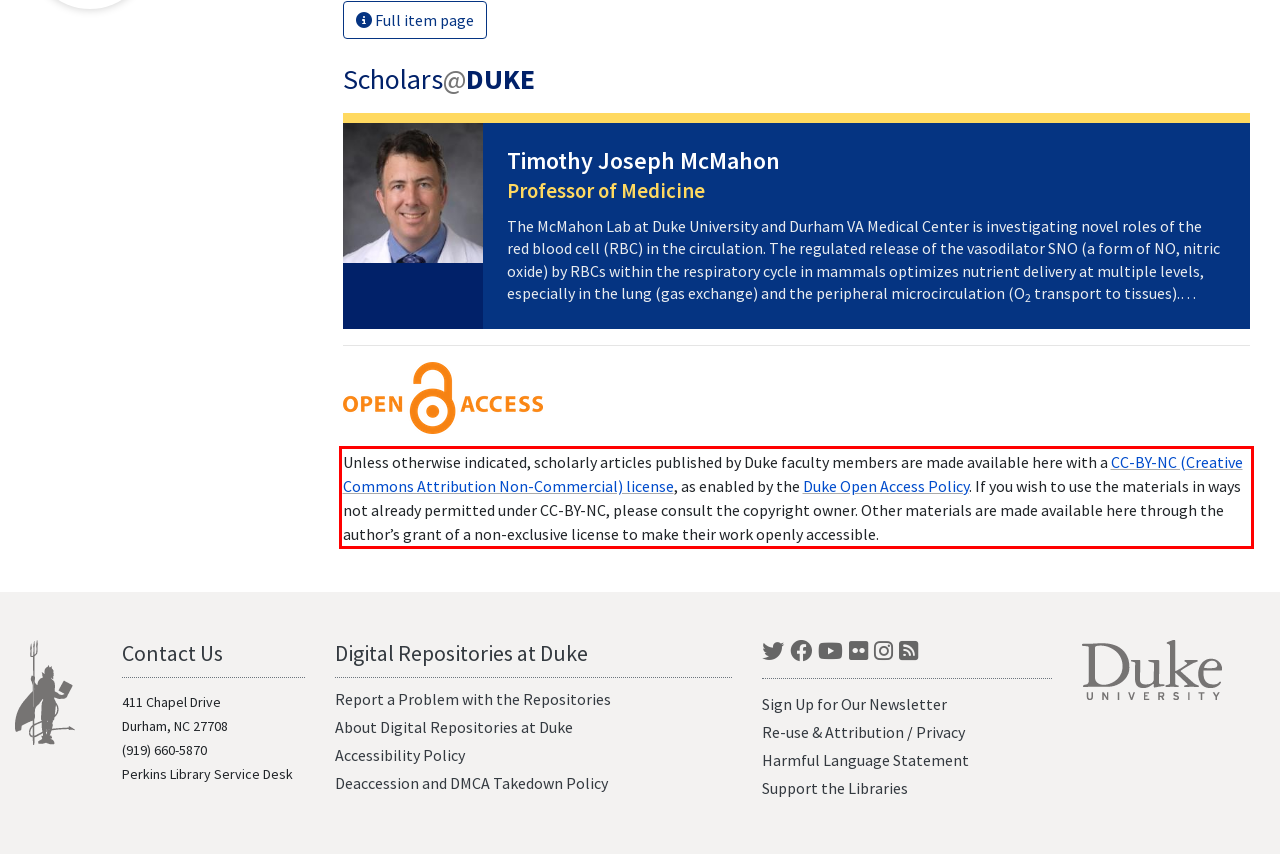Using OCR, extract the text content found within the red bounding box in the given webpage screenshot.

Unless otherwise indicated, scholarly articles published by Duke faculty members are made available here with a CC-BY-NC (Creative Commons Attribution Non-Commercial) license, as enabled by the Duke Open Access Policy. If you wish to use the materials in ways not already permitted under CC-BY-NC, please consult the copyright owner. Other materials are made available here through the author’s grant of a non-exclusive license to make their work openly accessible.